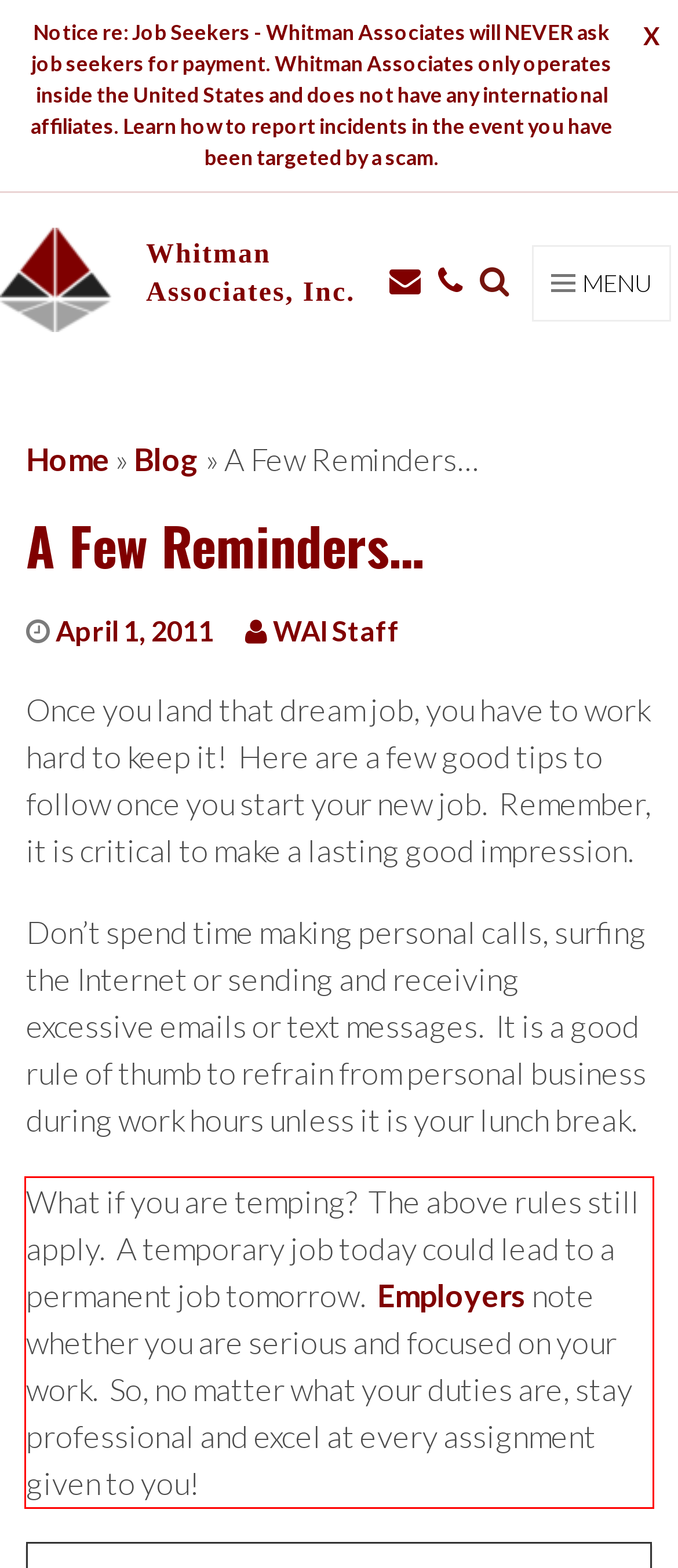Given a screenshot of a webpage, locate the red bounding box and extract the text it encloses.

What if you are temping? The above rules still apply. A temporary job today could lead to a permanent job tomorrow. Employers note whether you are serious and focused on your work. So, no matter what your duties are, stay professional and excel at every assignment given to you!